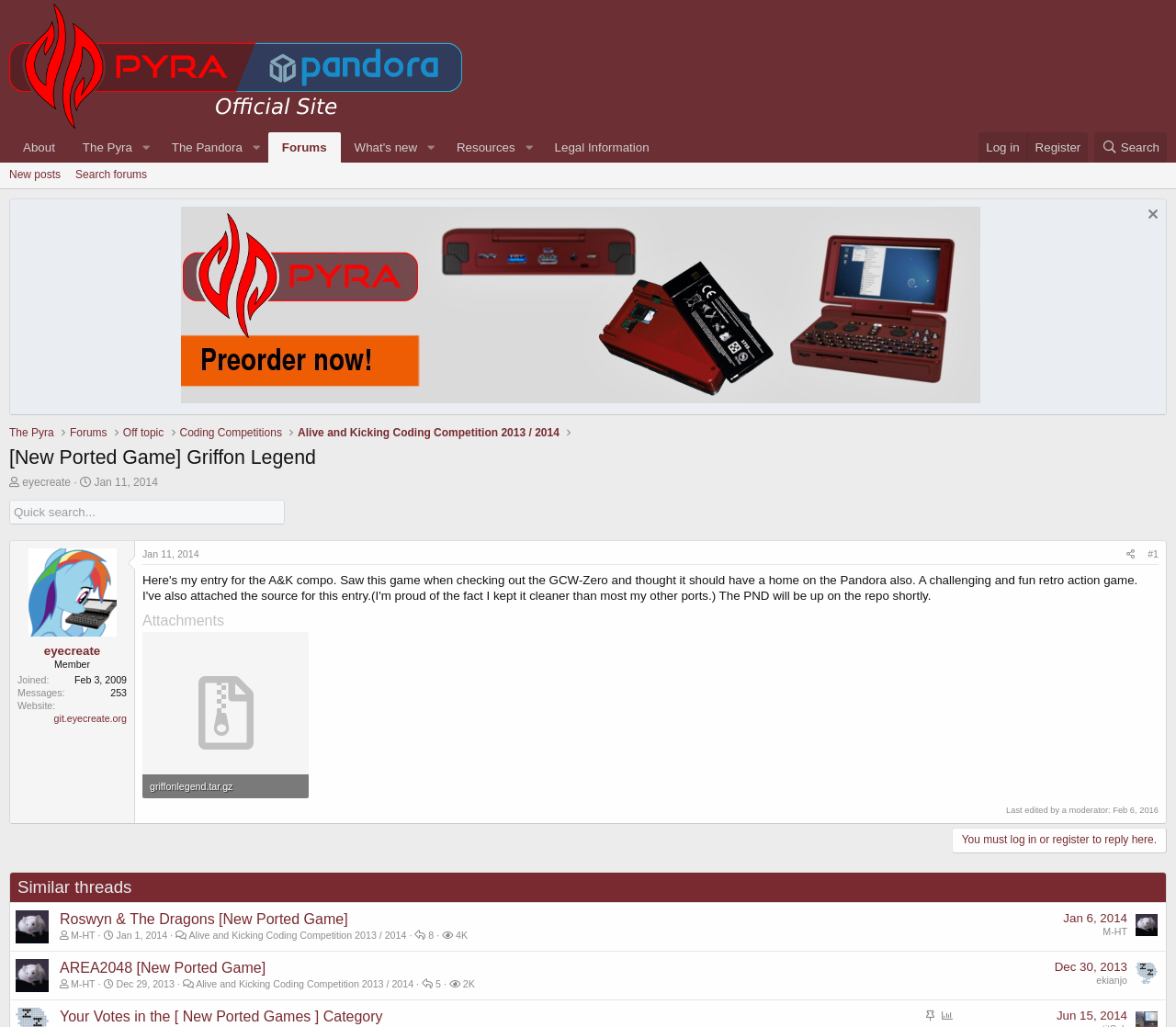Examine the screenshot and answer the question in as much detail as possible: What is the name of the game being discussed?

I inferred this answer by looking at the heading '[New Ported Game] Griffon Legend' which suggests that the webpage is discussing a game called Griffon Legend.